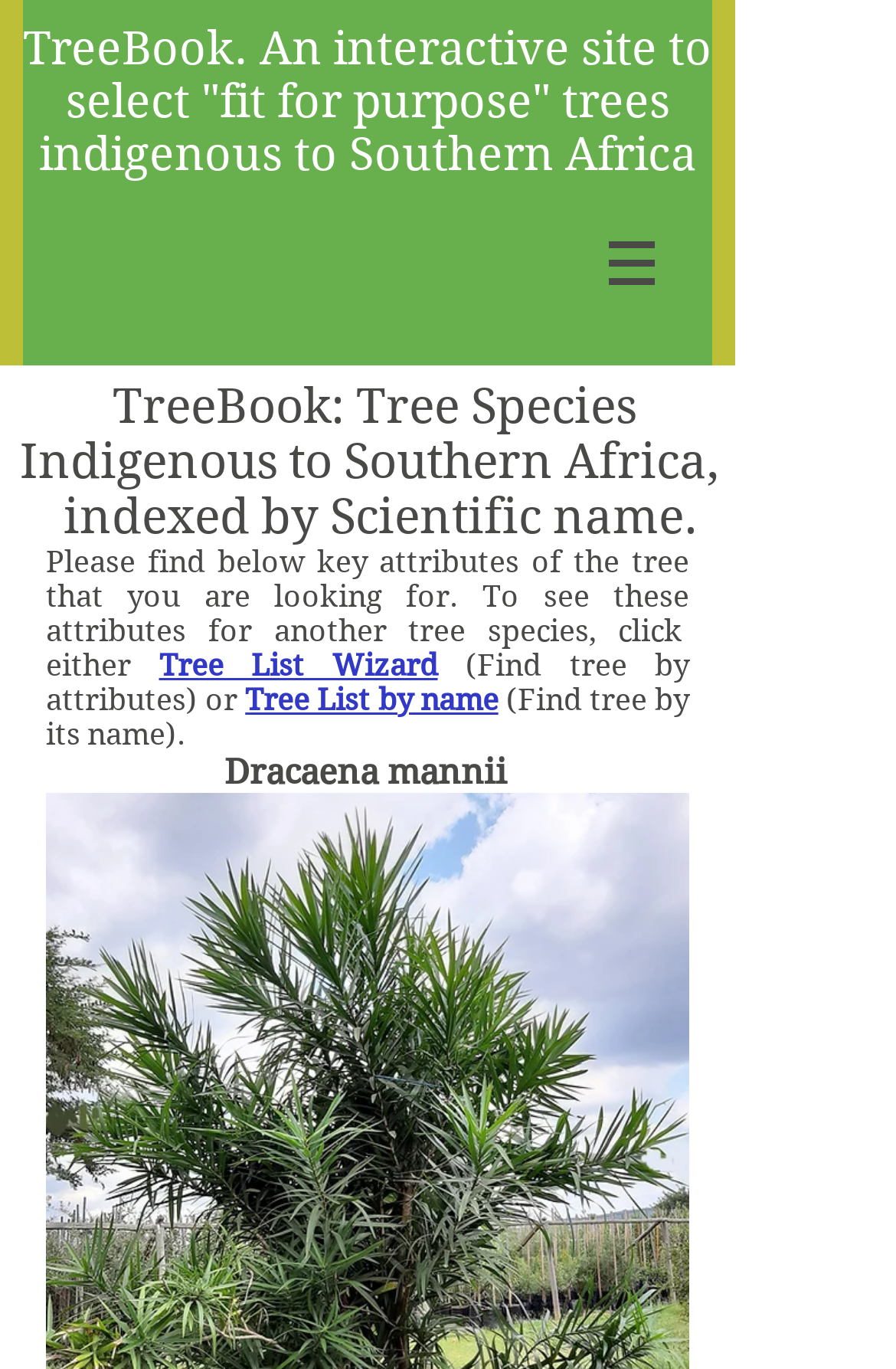Create a detailed narrative describing the layout and content of the webpage.

The webpage is about Dracaena mannii, also known as Small-leaved dragon tree or Kleinblaardrakeboom, and is part of the TreeBook indigenous trees website. At the top right corner, there is a navigation menu labeled "Site" with a button that has a popup menu. Next to the button is a small image.

Below the navigation menu, there is a heading that introduces TreeBook as an interactive site for selecting "fit for purpose" trees indigenous to Southern Africa. Underneath this heading, there is a subheading that indexes tree species by their scientific names.

The main content of the webpage starts with a paragraph of text that explains how to find key attributes of the tree being searched for, and provides two options to do so: using the Tree List Wizard or searching by tree name. There are two links, "Tree List Wizard" and "Tree List by name", that allow users to access these options.

Below the paragraph, the scientific name "Dracaena mannii" is displayed prominently, indicating that the webpage is focused on providing information about this specific tree species.